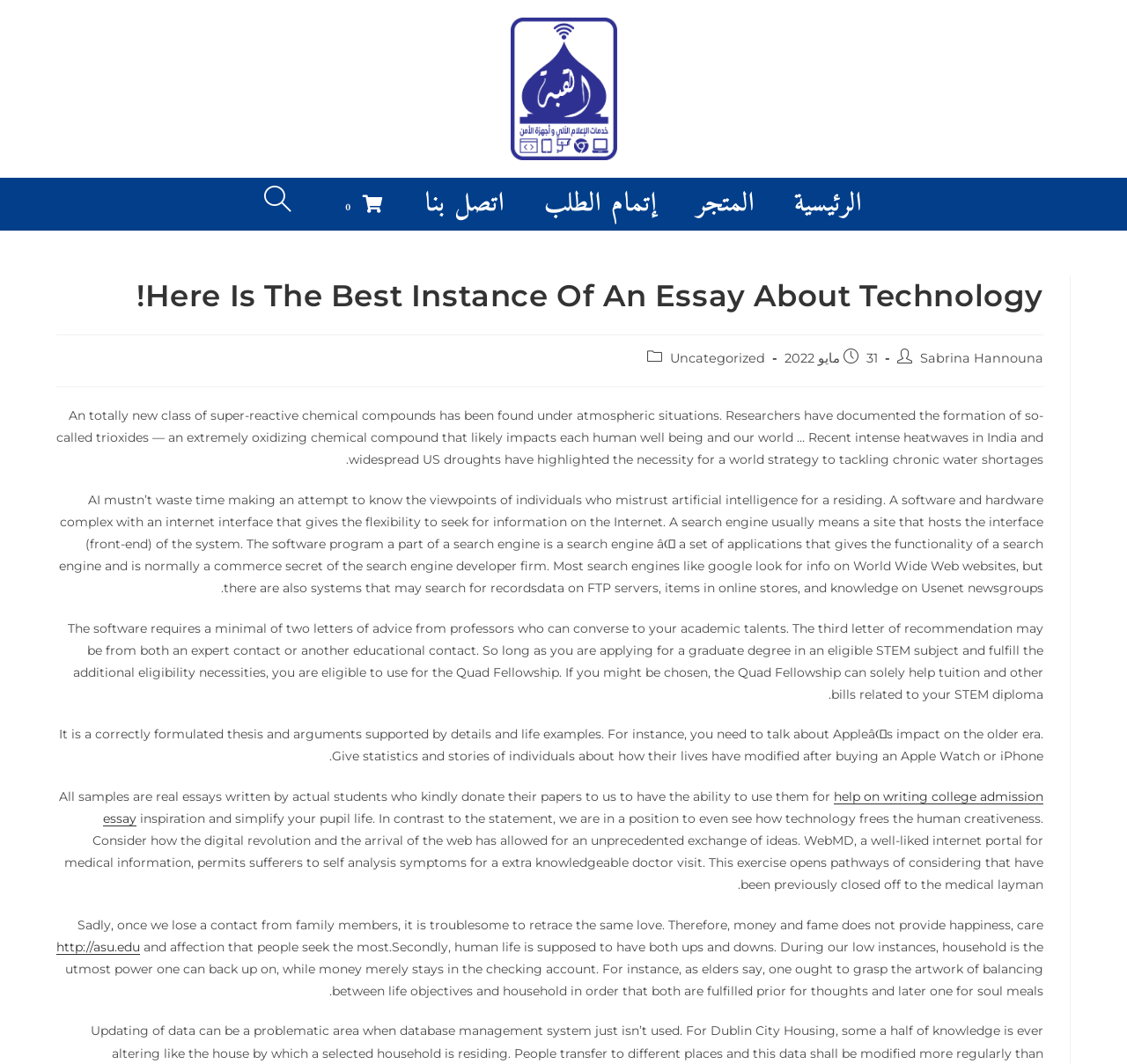How many links are there in the top navigation bar?
Look at the image and provide a short answer using one word or a phrase.

5